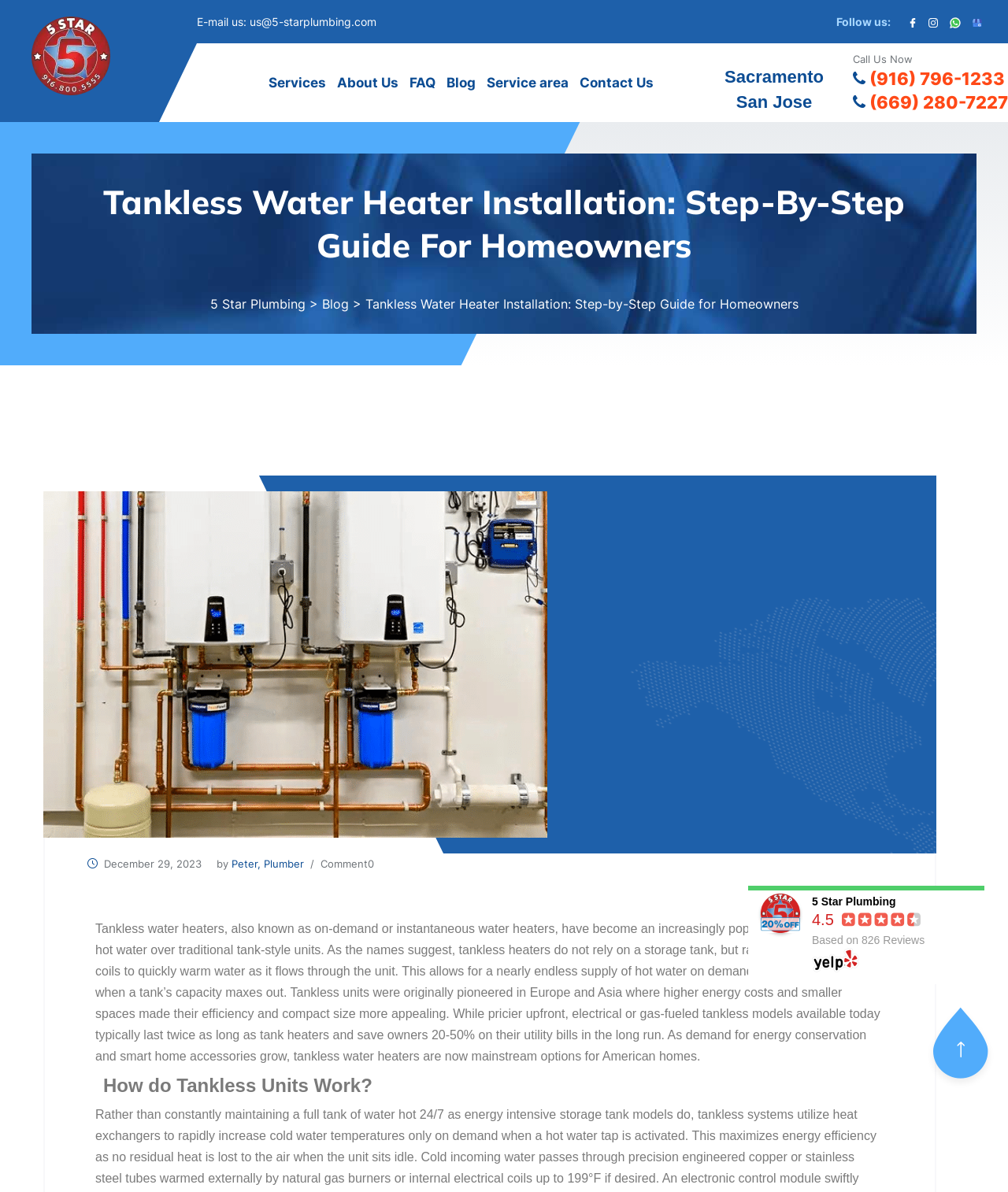Specify the bounding box coordinates for the region that must be clicked to perform the given instruction: "Follow us on social media".

[0.83, 0.012, 0.884, 0.023]